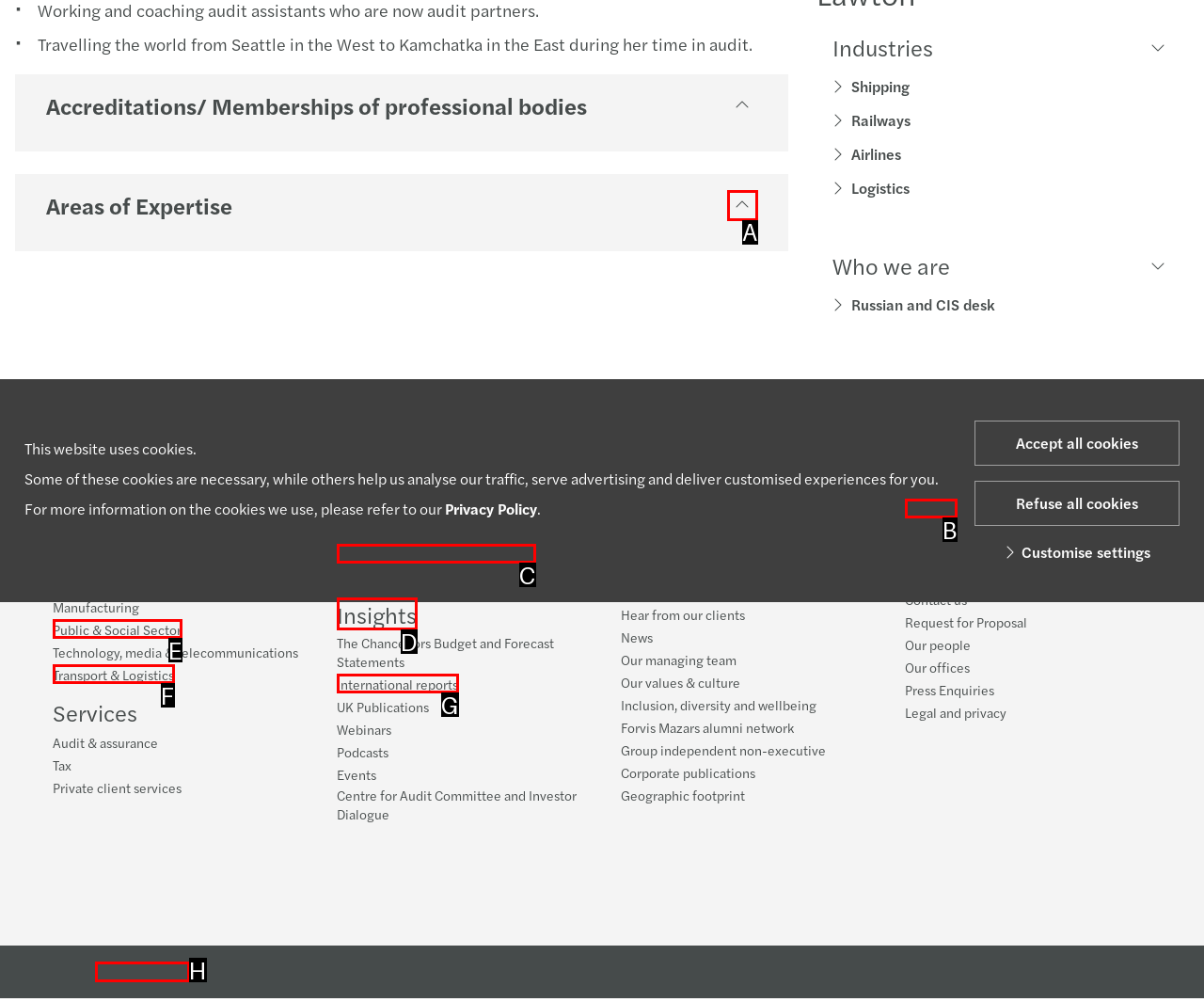Based on the description: parent_node: Areas of Expertise, find the HTML element that matches it. Provide your answer as the letter of the chosen option.

A